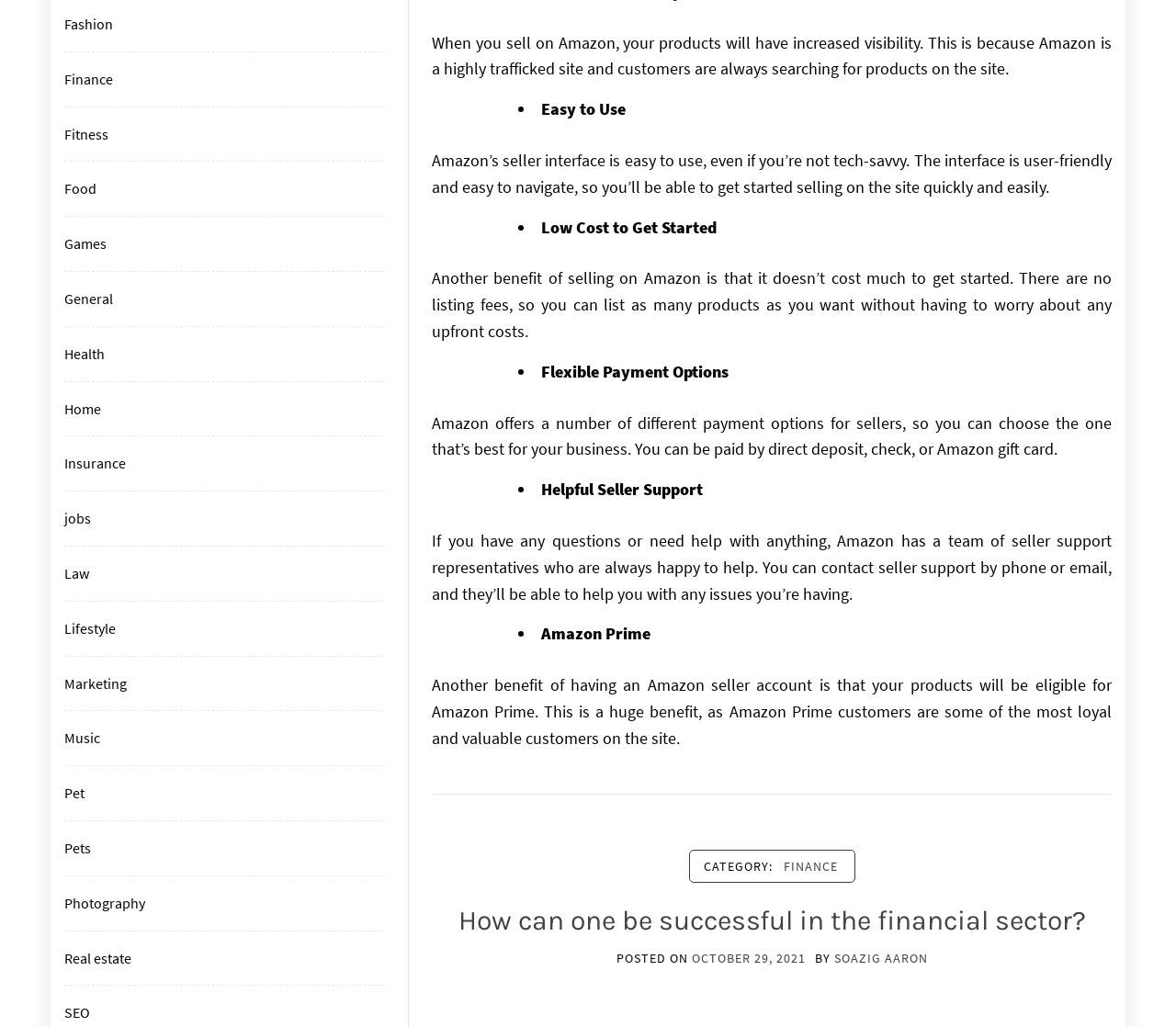Examine the image and give a thorough answer to the following question:
What is the category of the current article?

The category of the current article can be determined by looking at the 'CATEGORY:' section, which indicates that the article belongs to the FINANCE category.